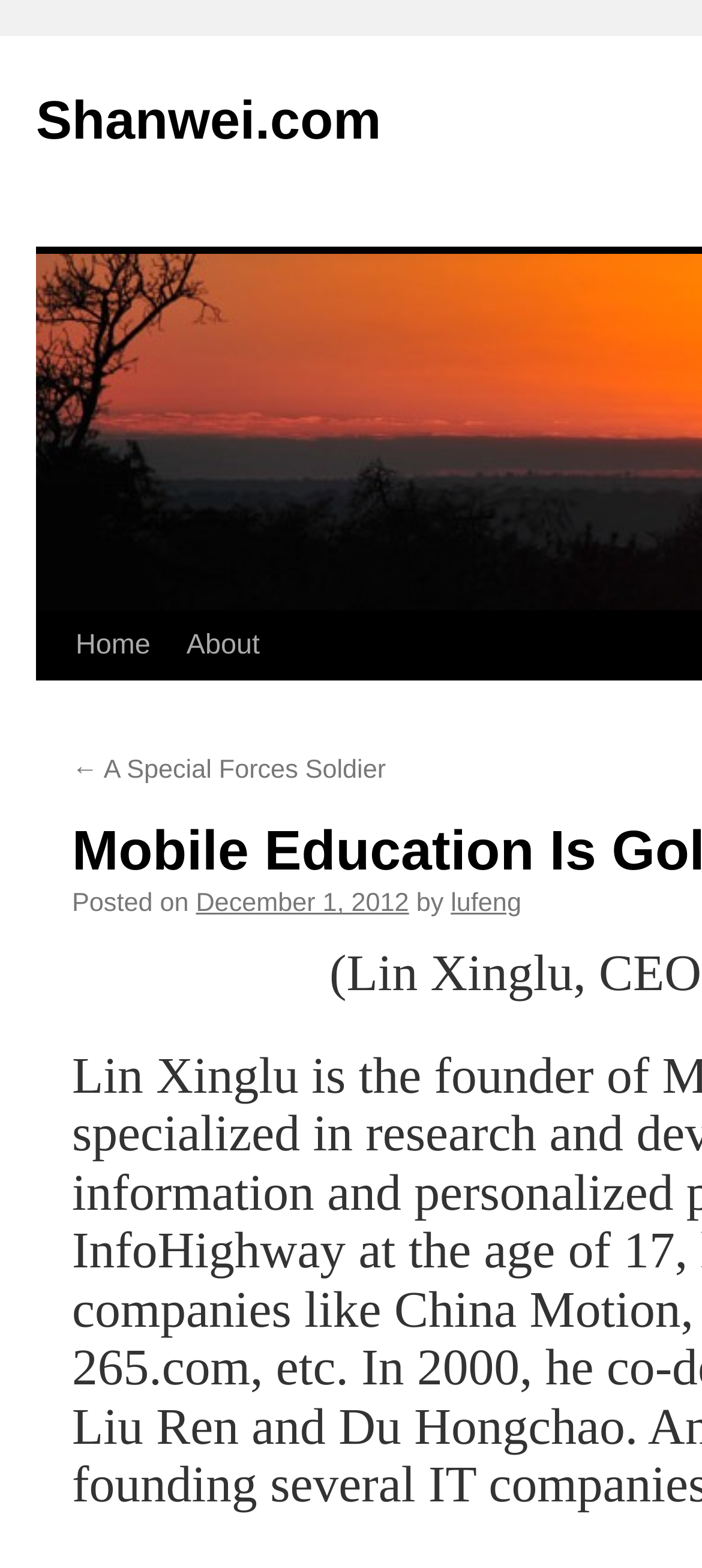Extract the main heading text from the webpage.

Mobile Education Is Gold Mine